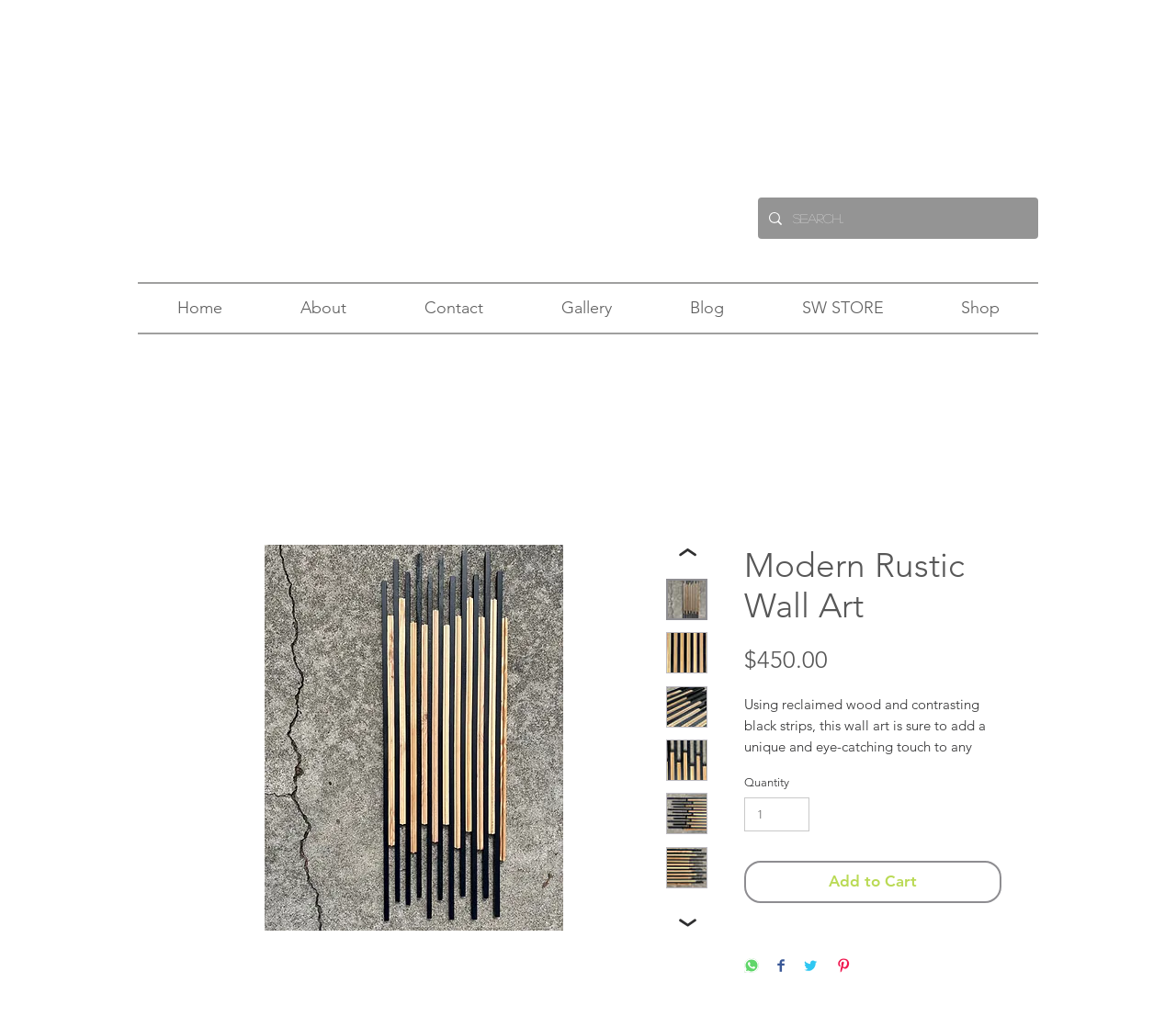How many social media sharing options are available?
Based on the visual details in the image, please answer the question thoroughly.

I counted the number of social media sharing options by looking at the buttons with images of WhatsApp, Facebook, Twitter, and Pinterest at the bottom of the product page.